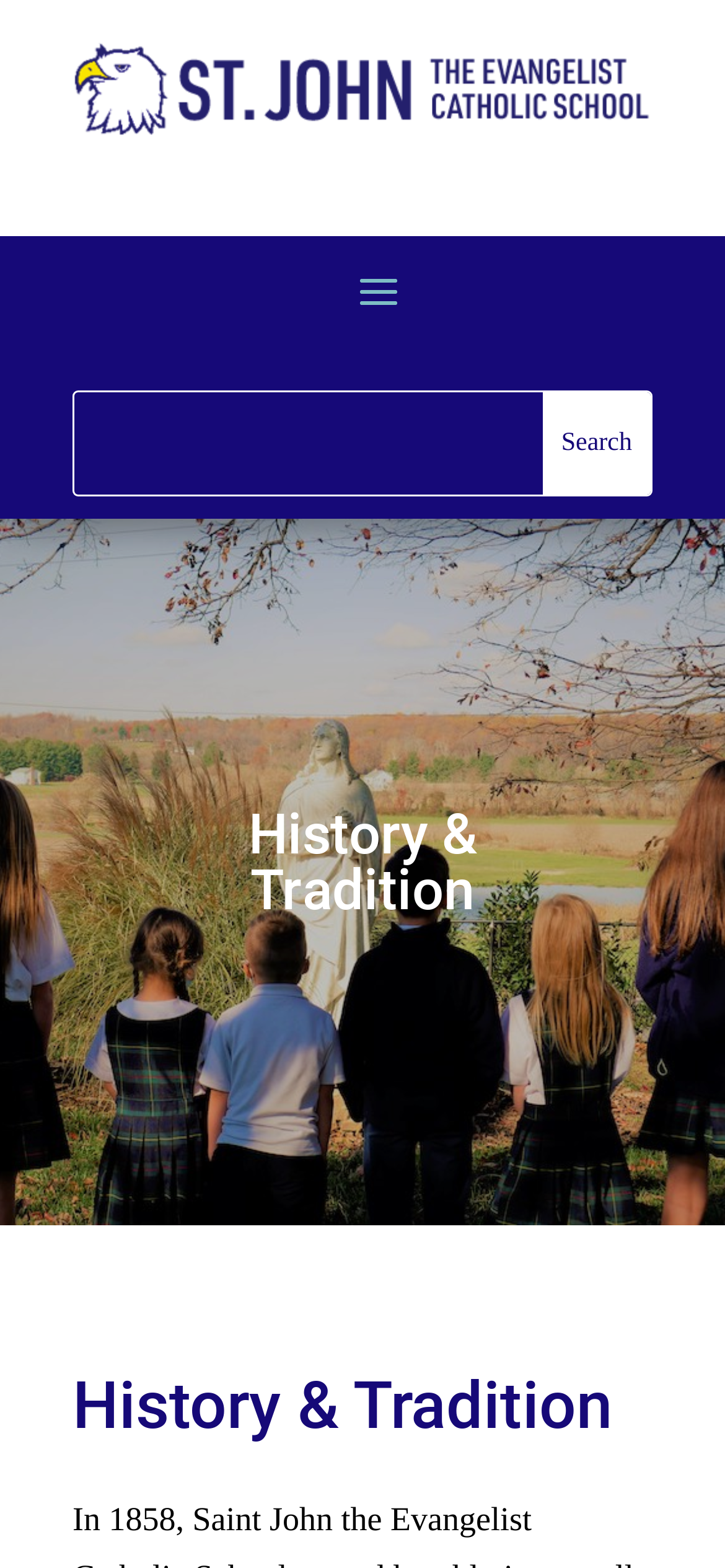What is the name of the school?
Give a detailed response to the question by analyzing the screenshot.

I found the name of the school by looking at the link element at the top of the page, which has the text 'St. John The Evangelist School'.